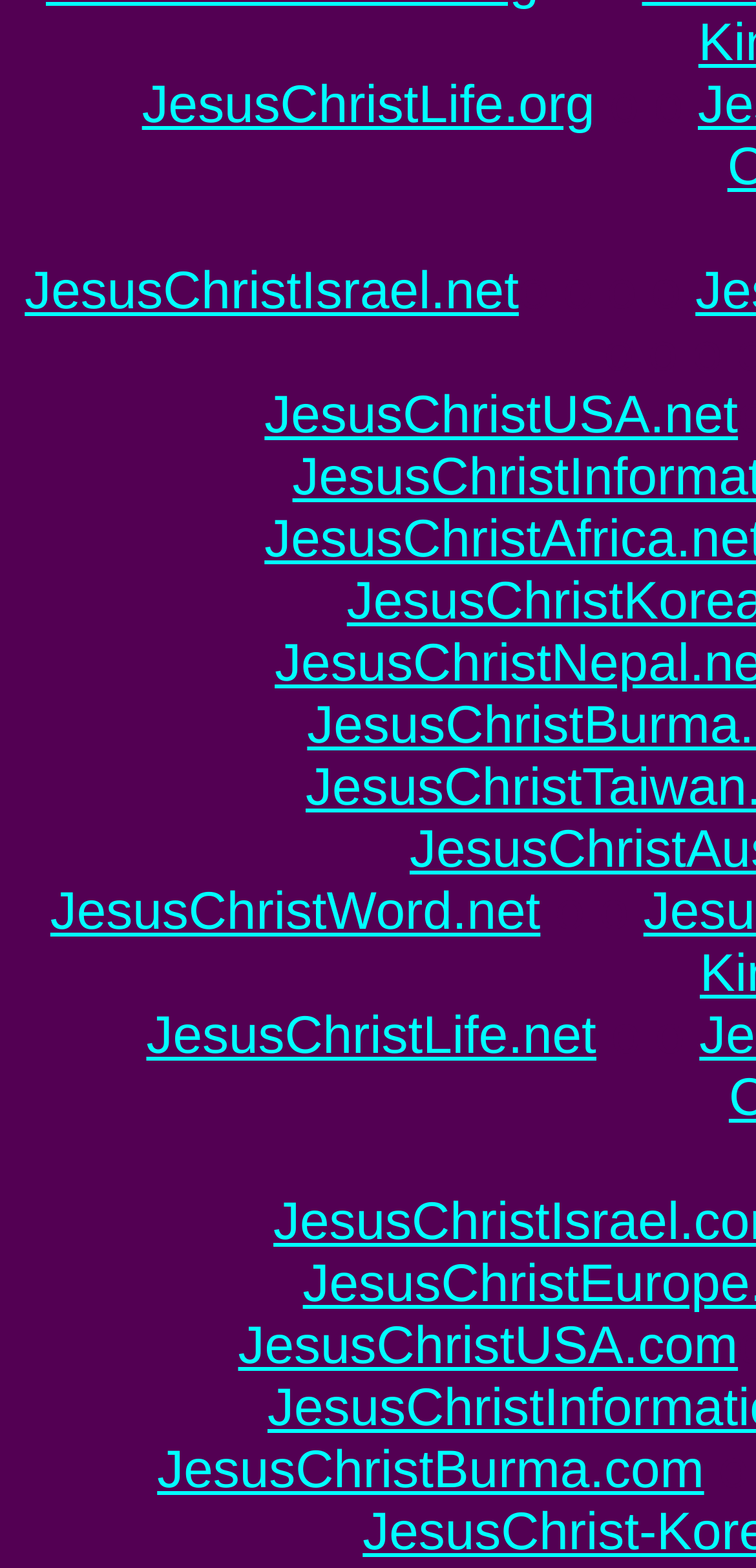Respond to the question below with a single word or phrase: How many links are there on the webpage?

6